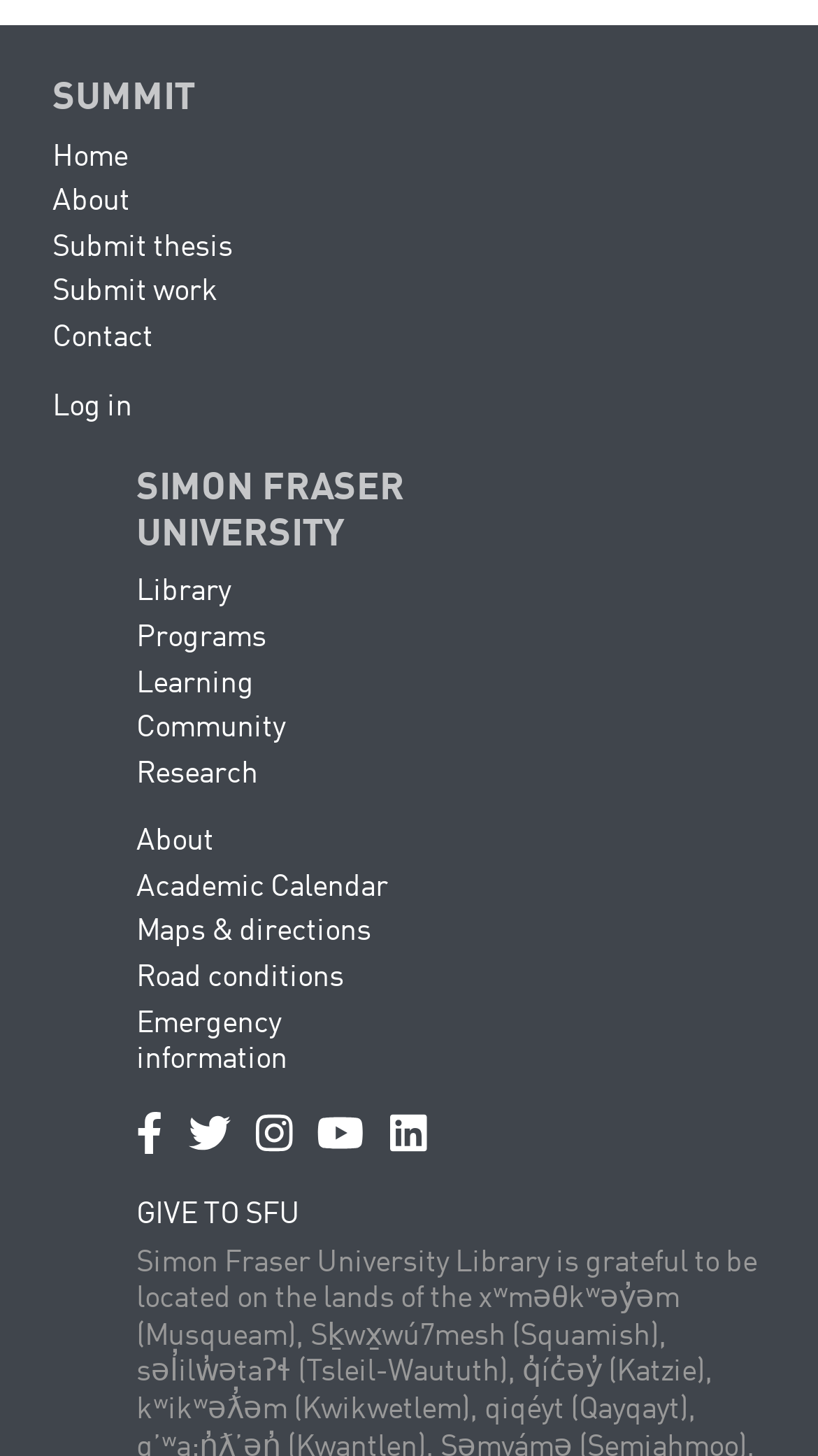How many links are available in the main navigation menu?
By examining the image, provide a one-word or phrase answer.

5